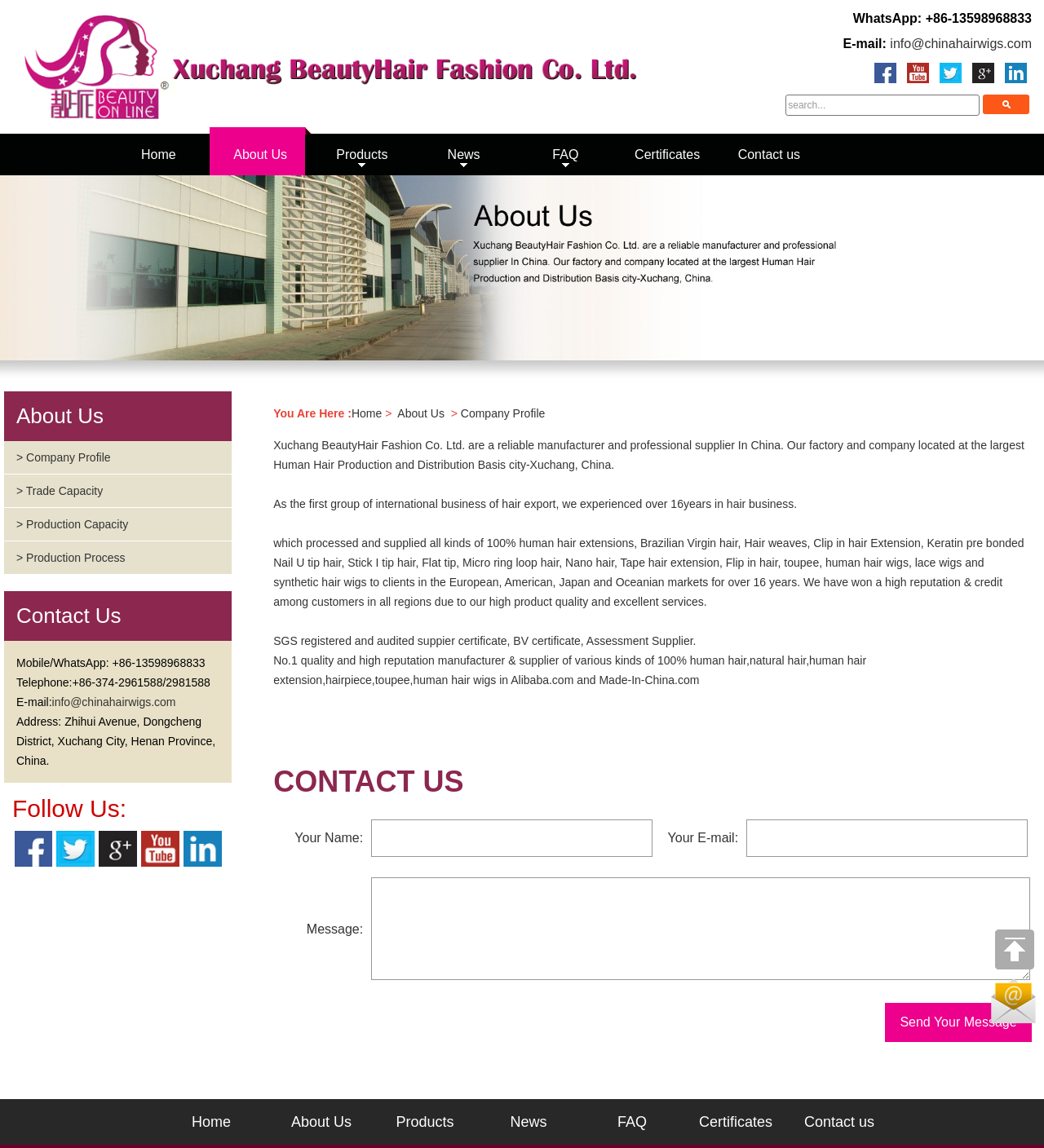Can you determine the bounding box coordinates of the area that needs to be clicked to fulfill the following instruction: "Follow us on Facebook"?

[0.834, 0.055, 0.862, 0.075]